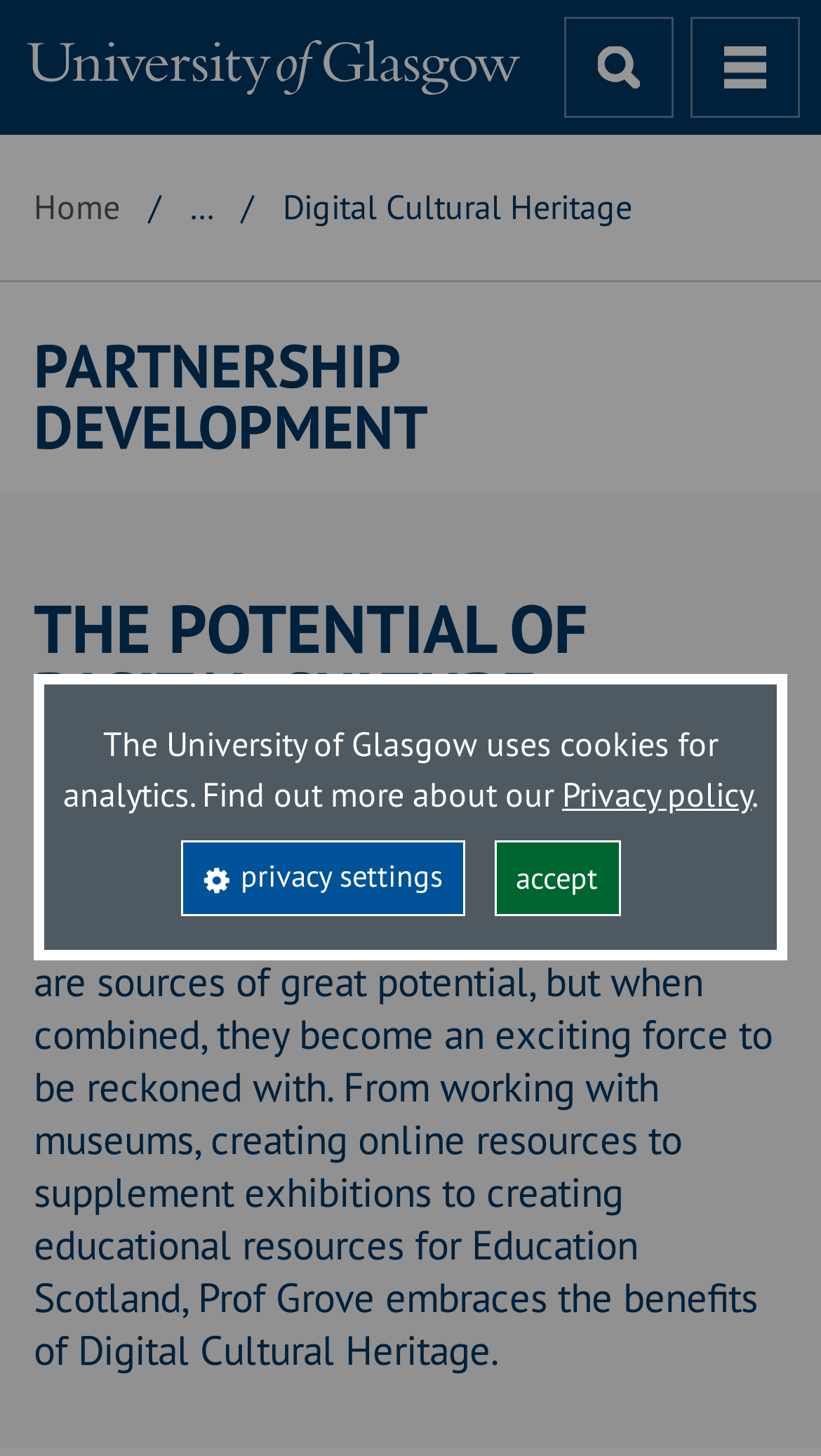Please specify the bounding box coordinates for the clickable region that will help you carry out the instruction: "open search".

[0.687, 0.012, 0.821, 0.081]